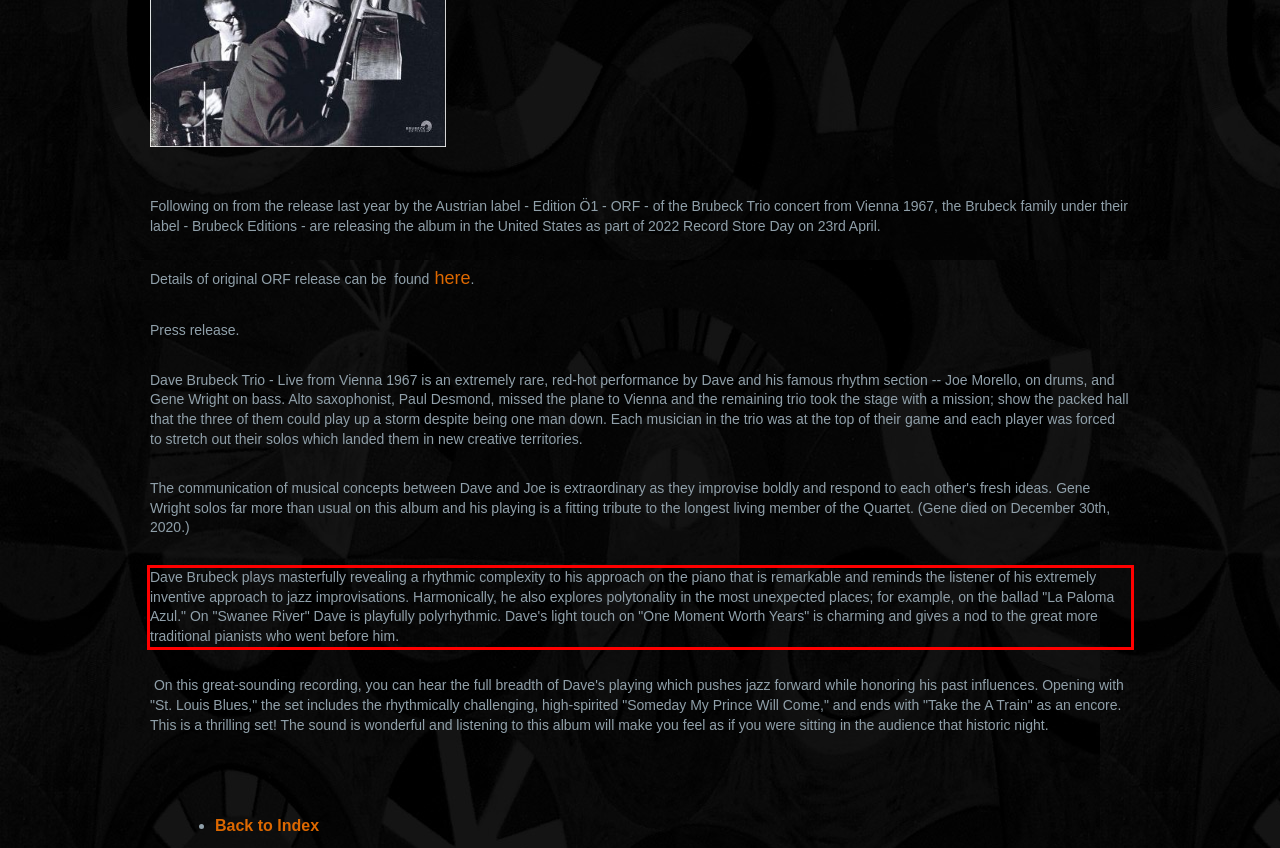You are given a screenshot of a webpage with a UI element highlighted by a red bounding box. Please perform OCR on the text content within this red bounding box.

Dave Brubeck plays masterfully revealing a rhythmic complexity to his approach on the piano that is remarkable and reminds the listener of his extremely inventive approach to jazz improvisations. Harmonically, he also explores polytonality in the most unexpected places; for example, on the ballad "La Paloma Azul." On "Swanee River" Dave is playfully polyrhythmic. Dave's light touch on "One Moment Worth Years" is charming and gives a nod to the great more traditional pianists who went before him.